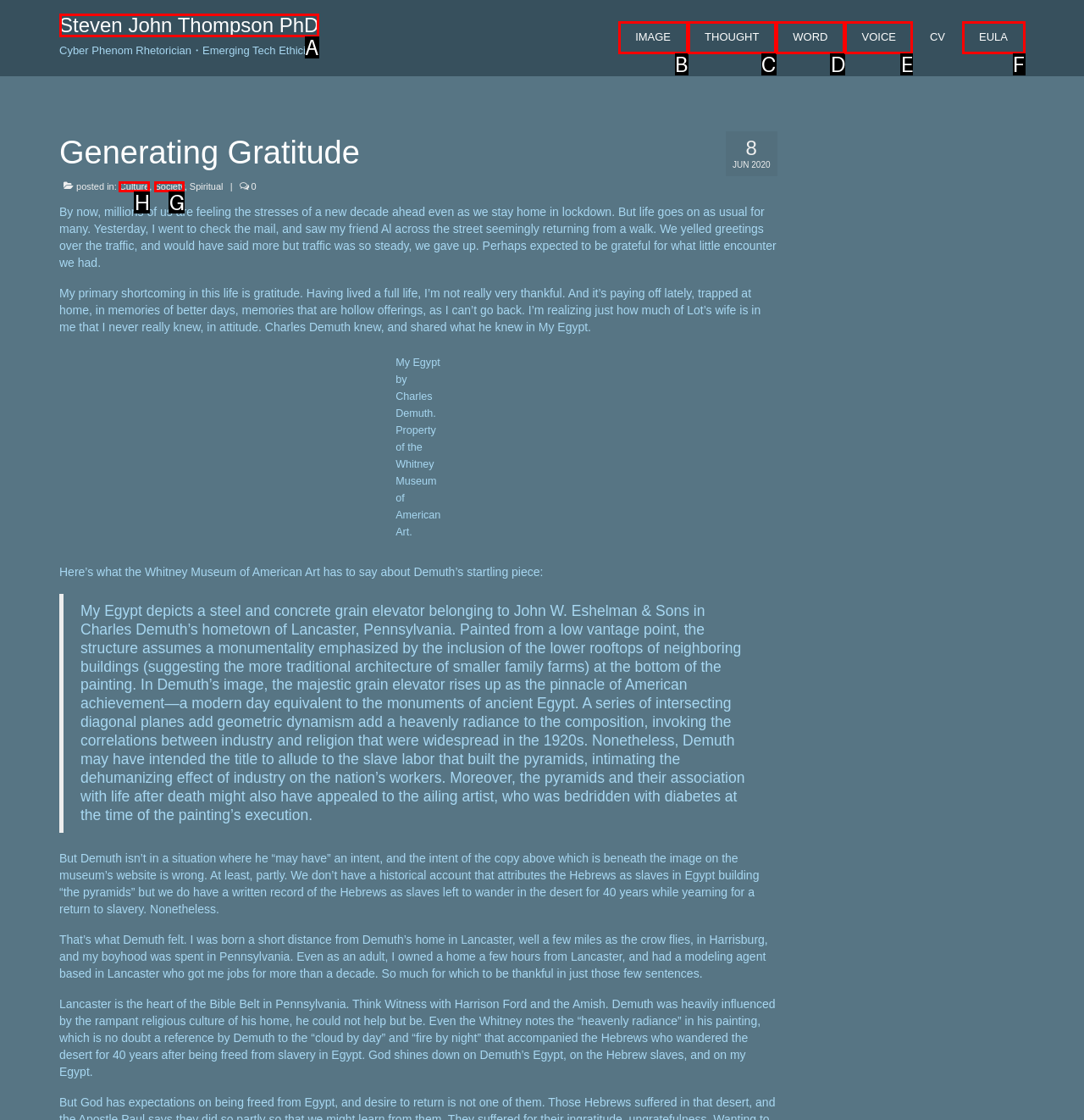Select the letter associated with the UI element you need to click to perform the following action: Read the article about Culture
Reply with the correct letter from the options provided.

H